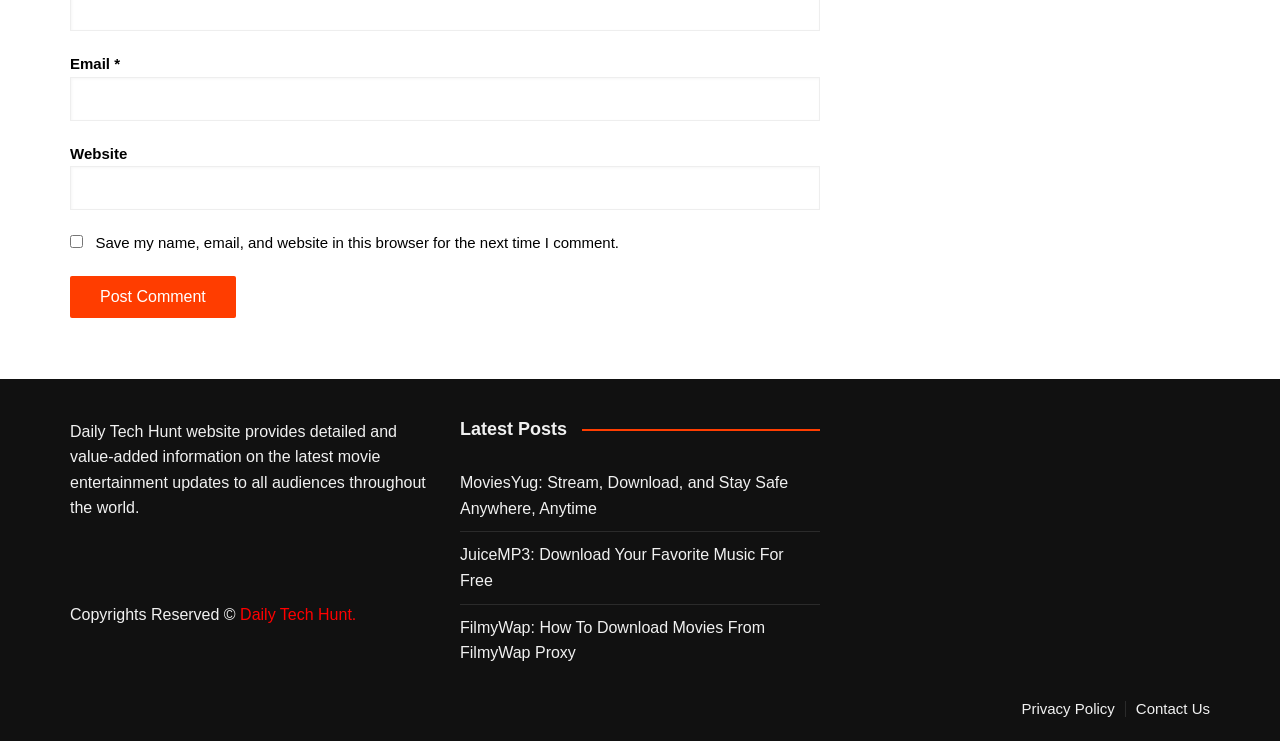Locate the bounding box coordinates of the clickable region to complete the following instruction: "View speeches."

None